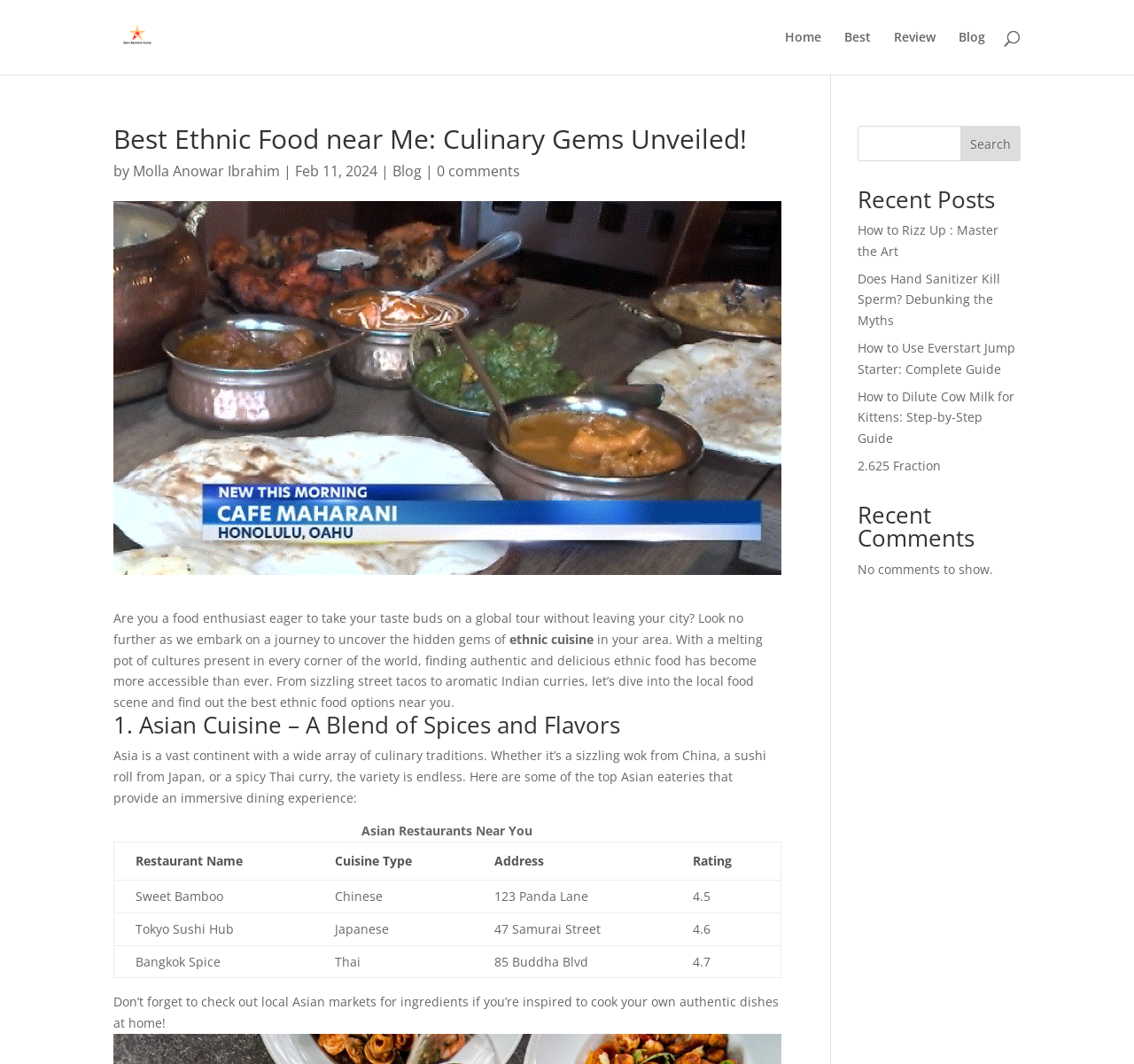Can you provide the bounding box coordinates for the element that should be clicked to implement the instruction: "Explore the 'Best Ethnic Food near Me' image"?

[0.1, 0.189, 0.689, 0.541]